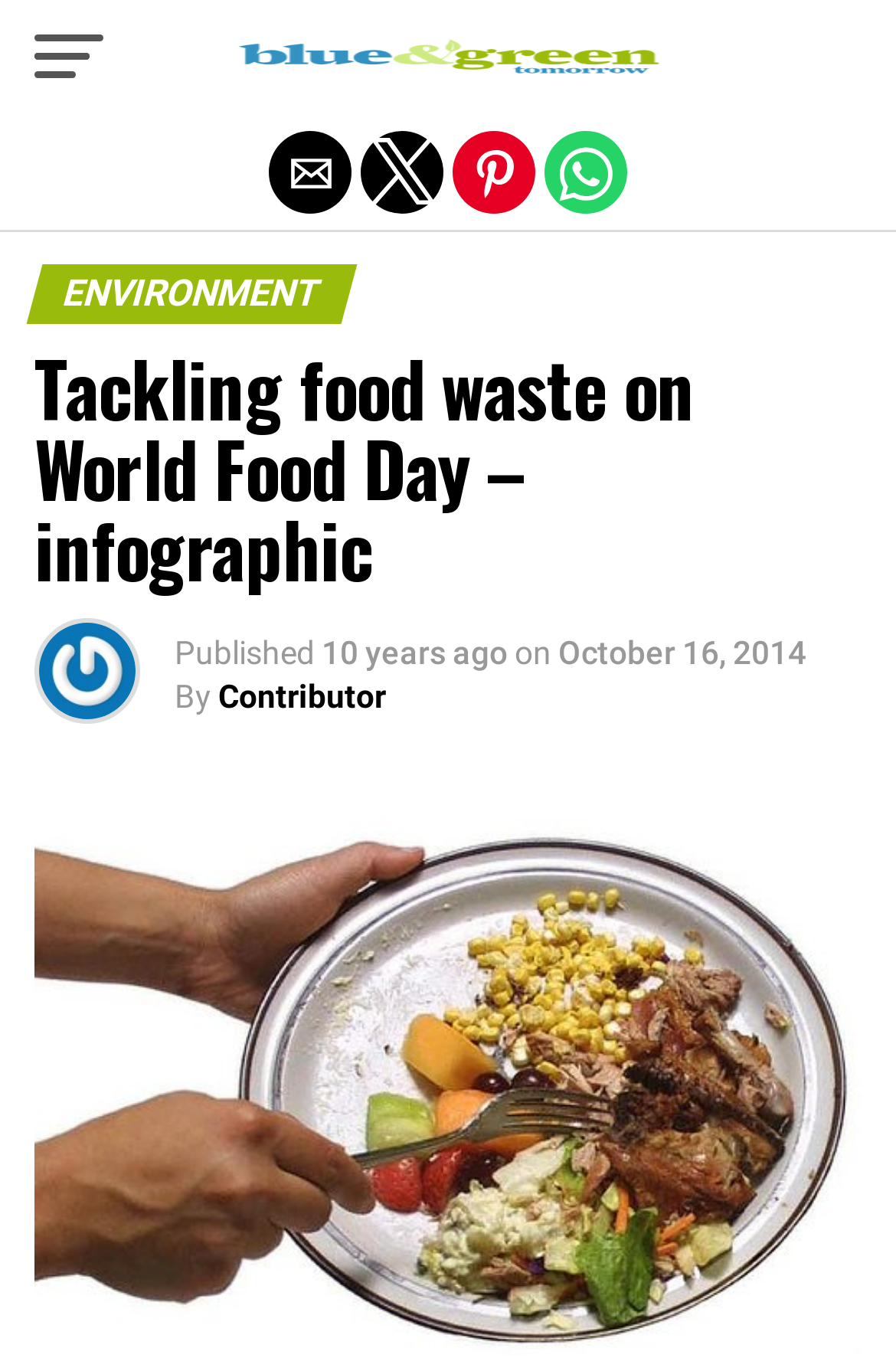Could you find the bounding box coordinates of the clickable area to complete this instruction: "View the infographic"?

[0.038, 0.255, 0.962, 0.434]